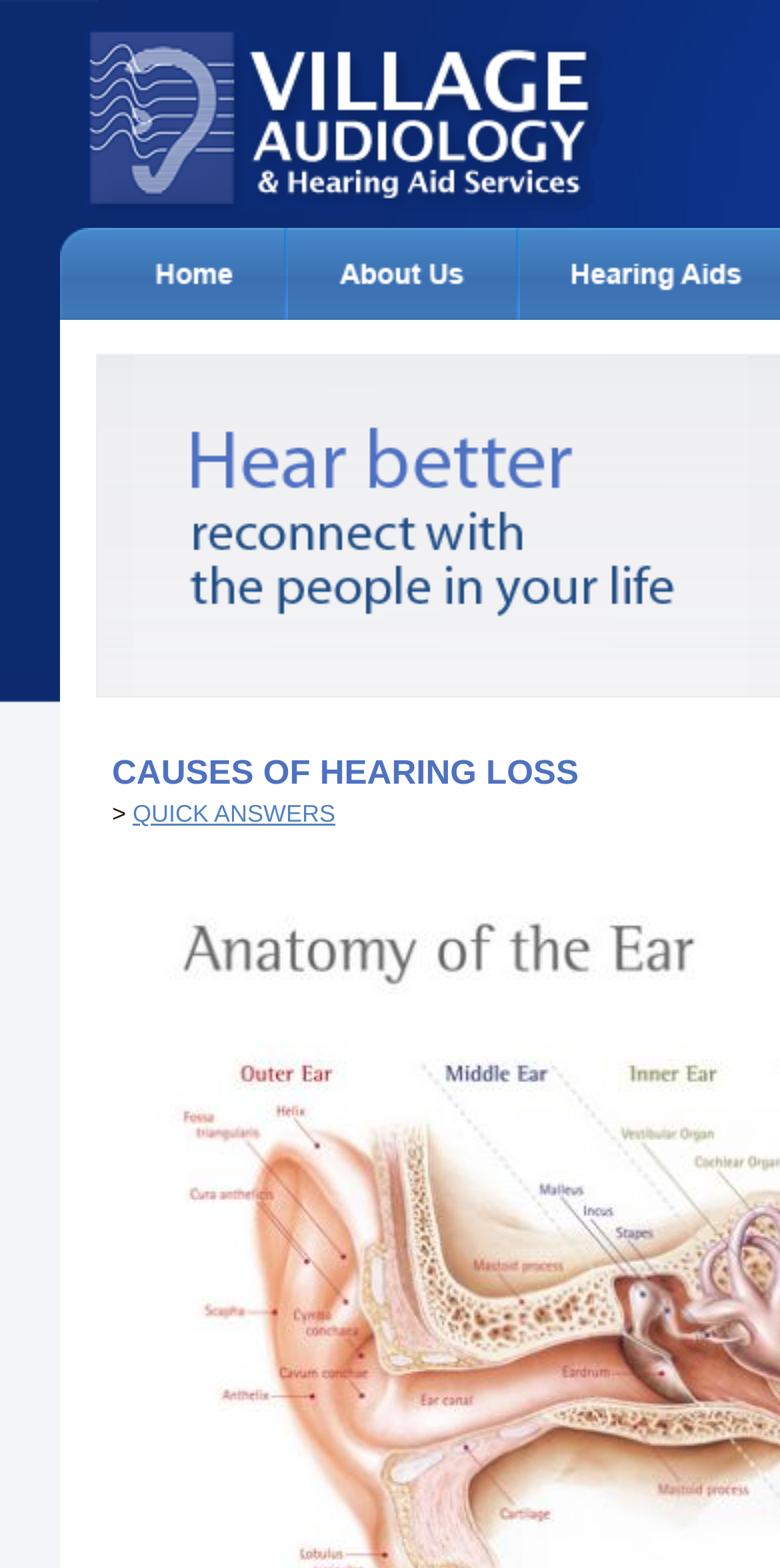Convey a detailed summary of the webpage, mentioning all key elements.

The webpage is about Village Audiology, a hearing aid service provider that offers personalized attention in the fitting of hearing aids, serving the Batavia NY and Lancaster NY areas. 

At the top of the page, there is a long title that lists various keywords related to hearing aids, hearing tests, and audiology services in Buffalo NY and Batavia NY. 

Below the title, there is a table with multiple cells, each containing an image and a link. The images are positioned to the left of the links. There are five cells in total, arranged horizontally across the page. The links likely provide more information about the services offered by Village Audiology.

Further down the page, there is a prominent link labeled "QUICK ANSWERS" positioned near the middle of the page. This link may provide quick access to frequently asked questions or important information about hearing aids and audiology services.